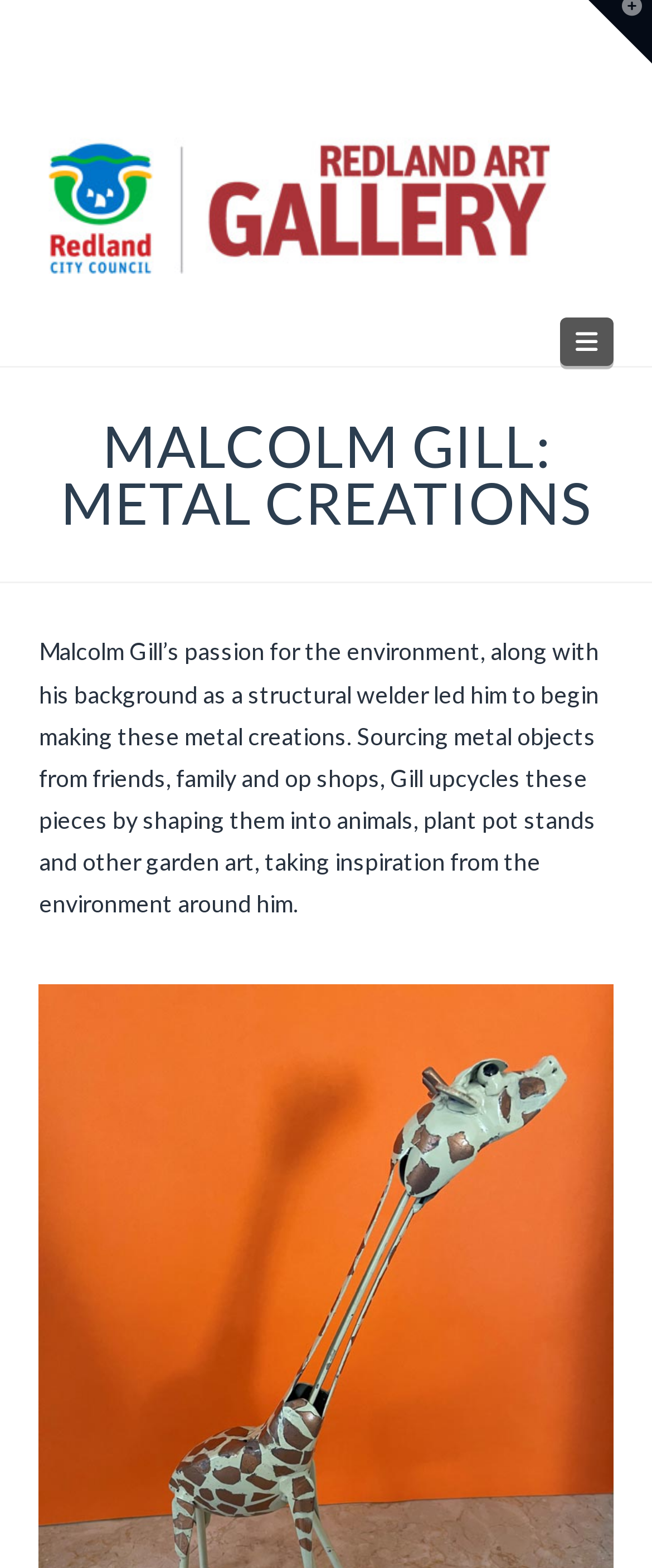Provide a one-word or short-phrase response to the question:
How many sections are visible on the webpage?

Three